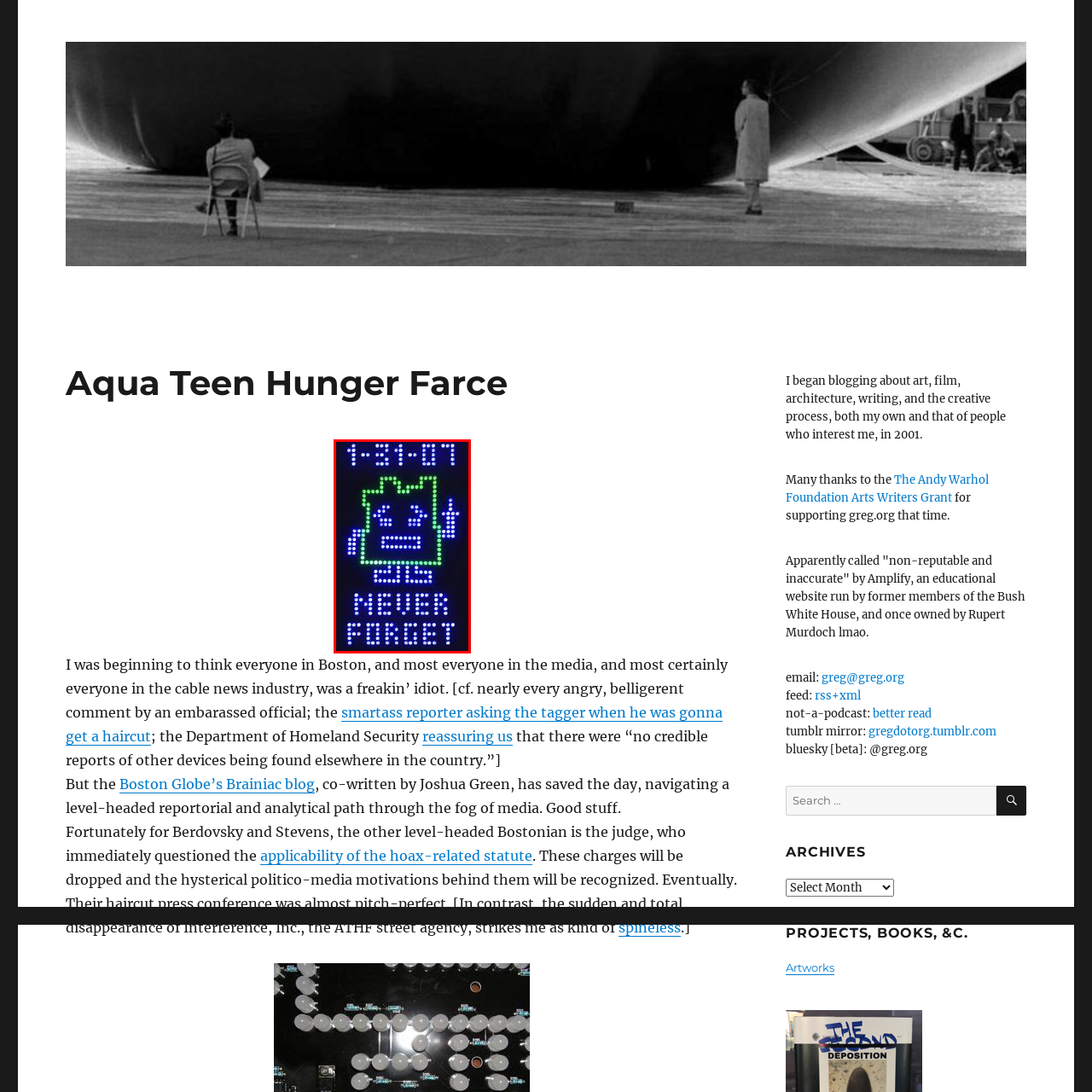Provide a comprehensive description of the image highlighted by the red bounding box.

The image features a colorful LED display featuring a cartoonish figure resembling a robot, set against a dark background. The design includes bright blue, green, and white dots that form the text "1-31-07" at the top, while the robot figure displays two expressive eyes and a raised finger gesture, conveying a cheeky or defiant attitude. Beneath the figure, the phrase "NEVER FORGET" is prominently displayed in bold, bright lettering. 

This visual is tied to the cultural phenomenon of the "Mooninite" characters from the animated series Aqua Teen Hunger Force, known for their humorous and subversive commentary. The date presented suggests a significant event tied to this character's portrayal or a related pop culture reference, emphasizing a sense of nostalgia and remembrance associated with the show's legacy.